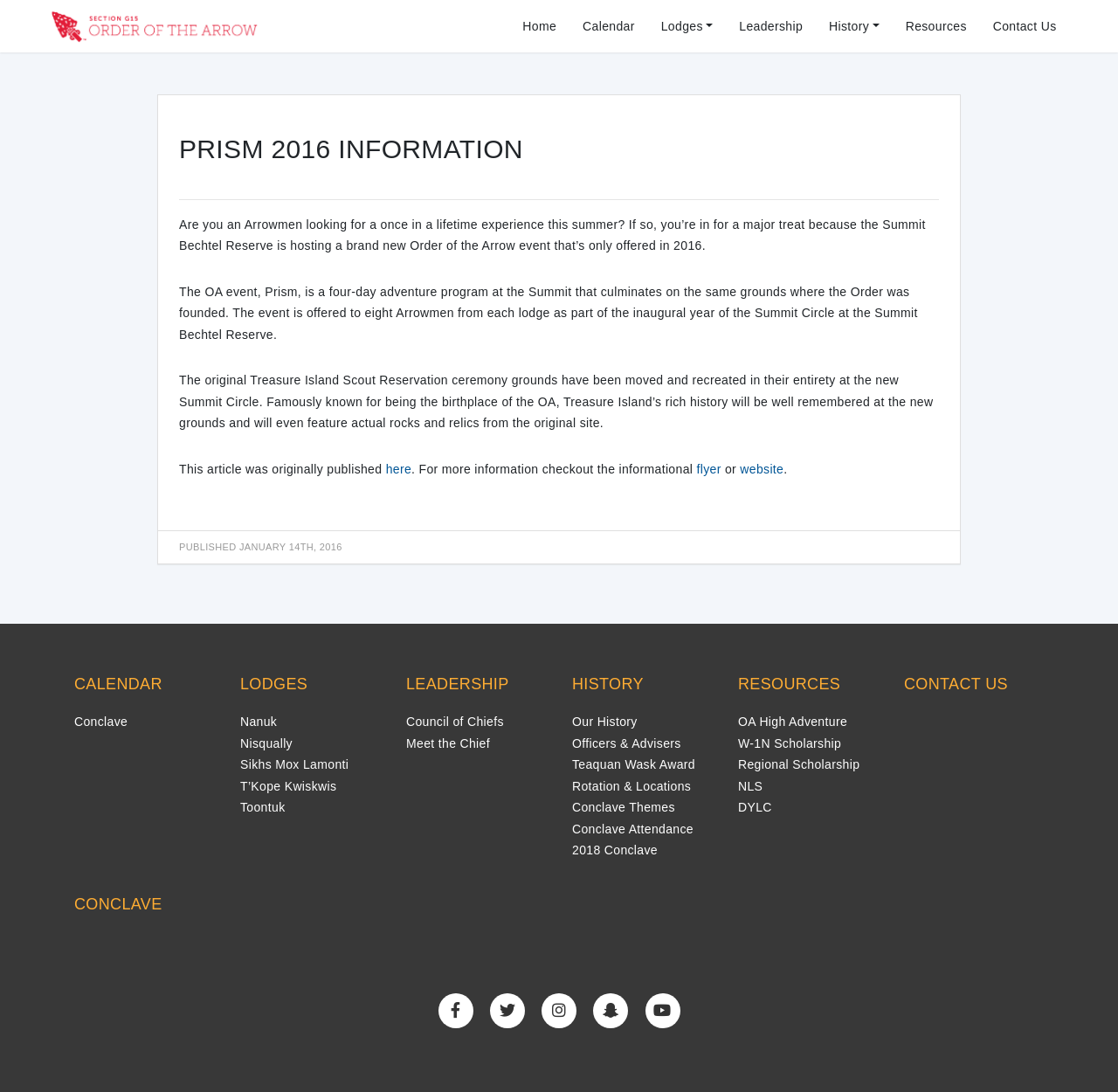Analyze and describe the webpage in a detailed narrative.

The webpage is the official website of Section G15, Order of the Arrow, Boy Scouts of America. At the top, there is a navigation menu with links to "Home", "Calendar", "Lodges", "Leadership", "History", "Resources", and "Contact Us". 

Below the navigation menu, there is a main section with a heading "PRISM 2016 INFORMATION" followed by a horizontal separator. The main content area has three paragraphs of text describing the PRISM 2016 event, a four-day adventure program at the Summit Bechtel Reserve. The text also mentions the original Treasure Island Scout Reservation ceremony grounds being recreated at the new Summit Circle.

To the right of the main content area, there are several sections with headings "CALENDAR", "LODGES", "LEADERSHIP", "HISTORY", "RESOURCES", and "CONTACT US". Each section has links to related pages or subtopics. For example, the "LODGES" section has links to "Nanuk", "Nisqually", and other lodges. The "HISTORY" section has links to "Our History", "Officers & Advisers", and other historical topics.

At the bottom of the page, there are social media links represented by icons.